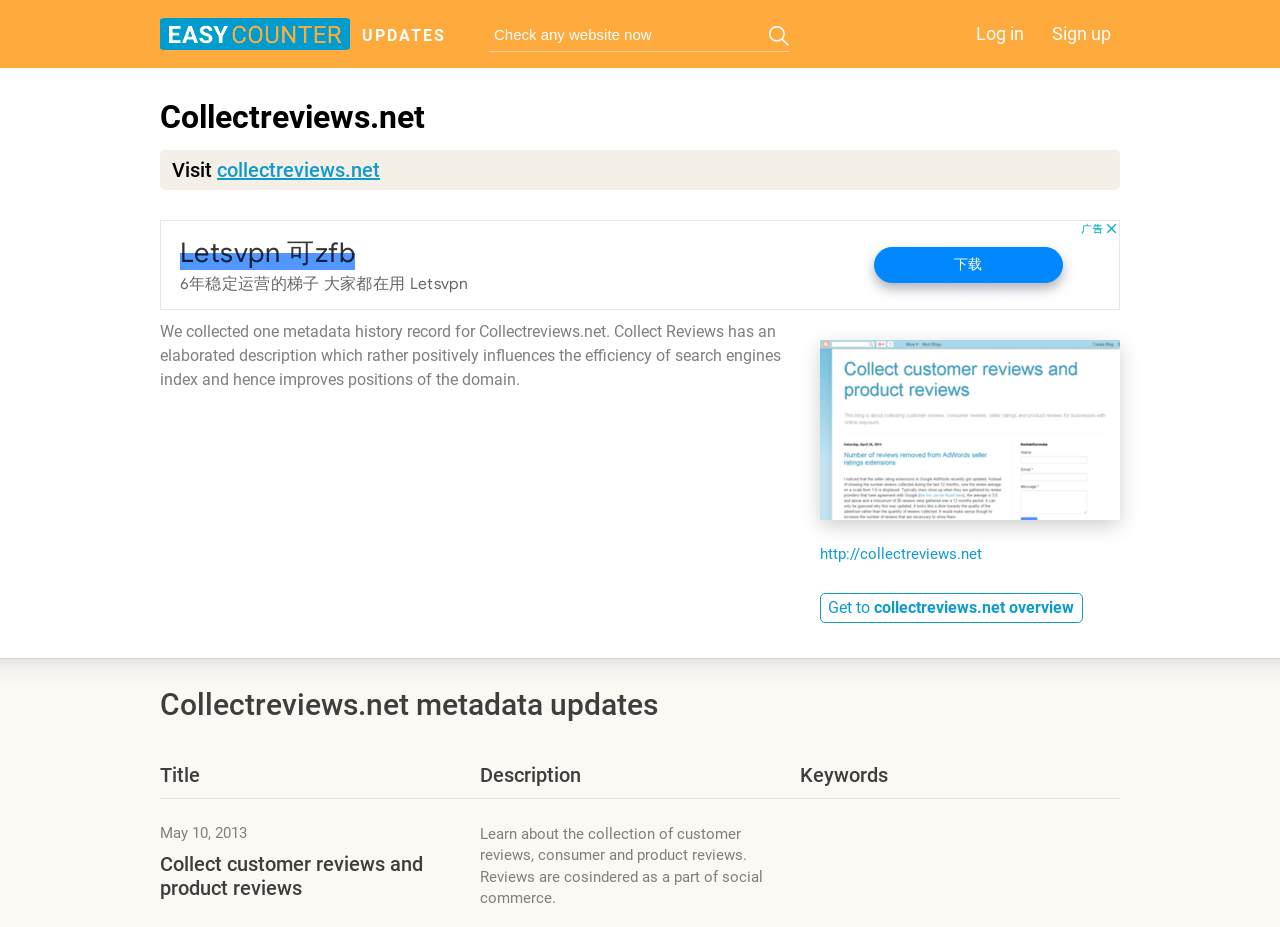Using the provided description: "aria-label="Advertisement" name="aswift_0" title="Advertisement"", find the bounding box coordinates of the corresponding UI element. The output should be four float numbers between 0 and 1, in the format [left, top, right, bottom].

[0.125, 0.237, 0.875, 0.334]